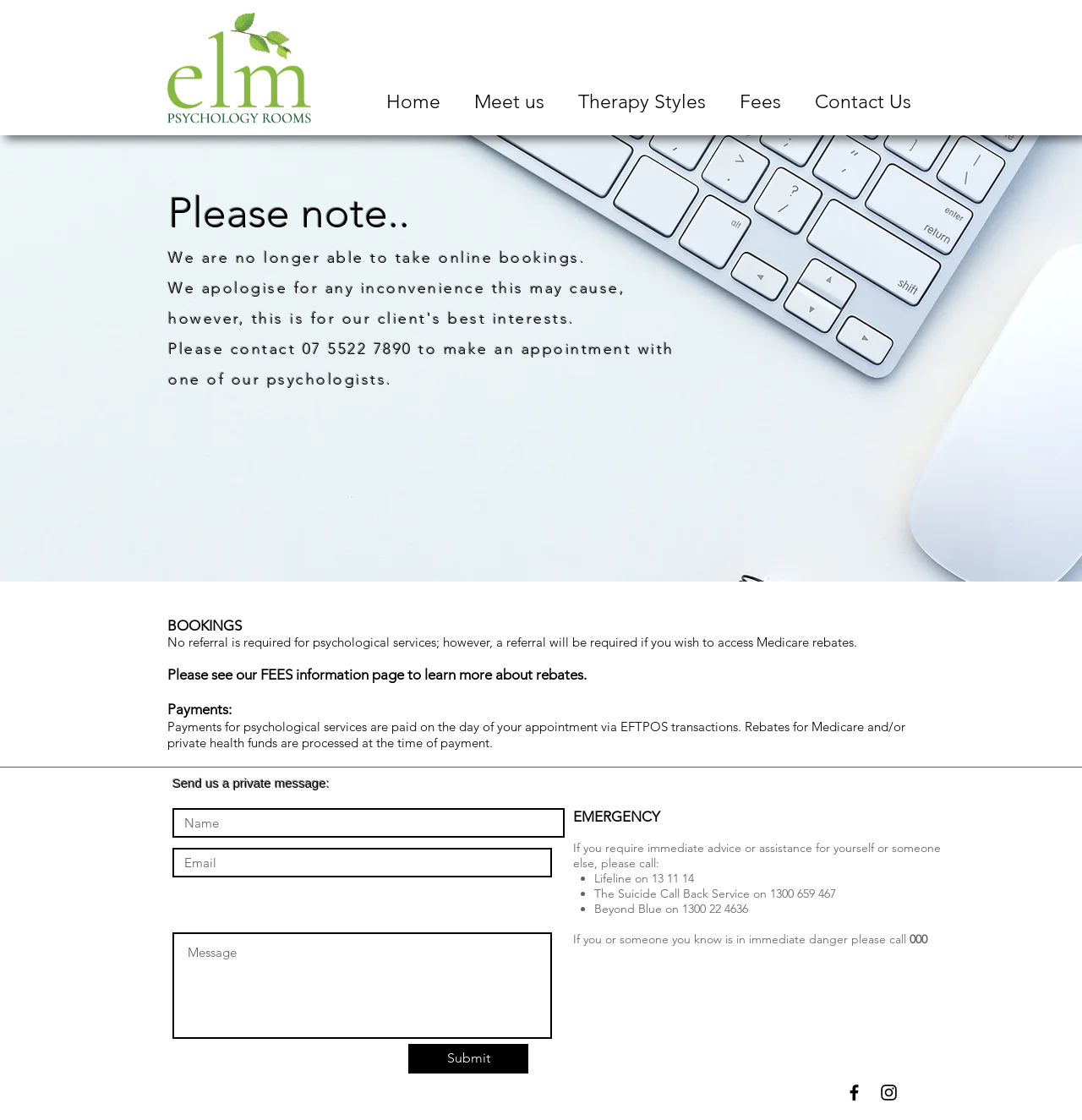Please find the bounding box coordinates of the clickable region needed to complete the following instruction: "Click the Facebook Icon link". The bounding box coordinates must consist of four float numbers between 0 and 1, i.e., [left, top, right, bottom].

[0.78, 0.966, 0.799, 0.985]